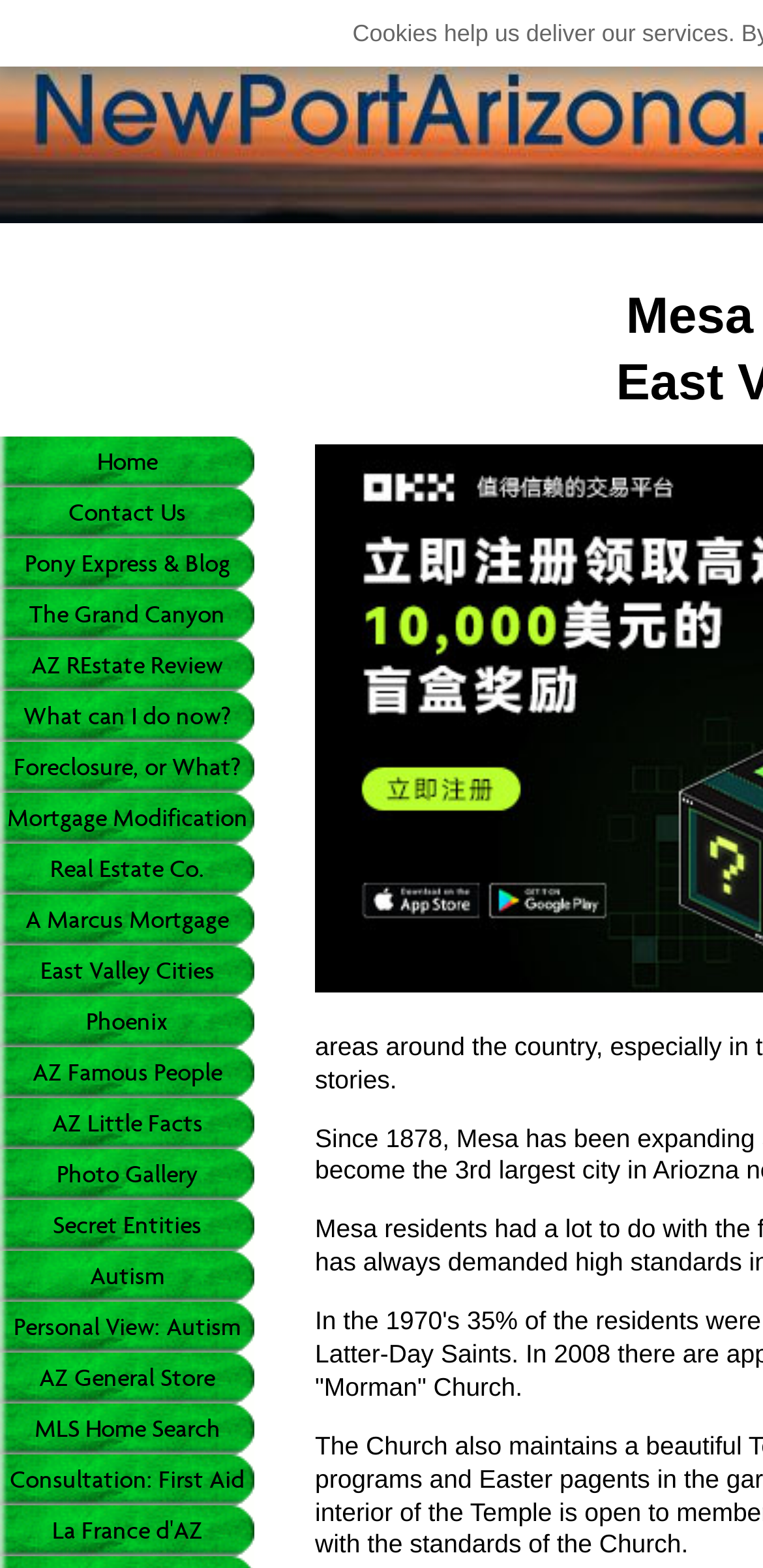Please provide a brief answer to the question using only one word or phrase: 
What is the first link on the webpage?

Home